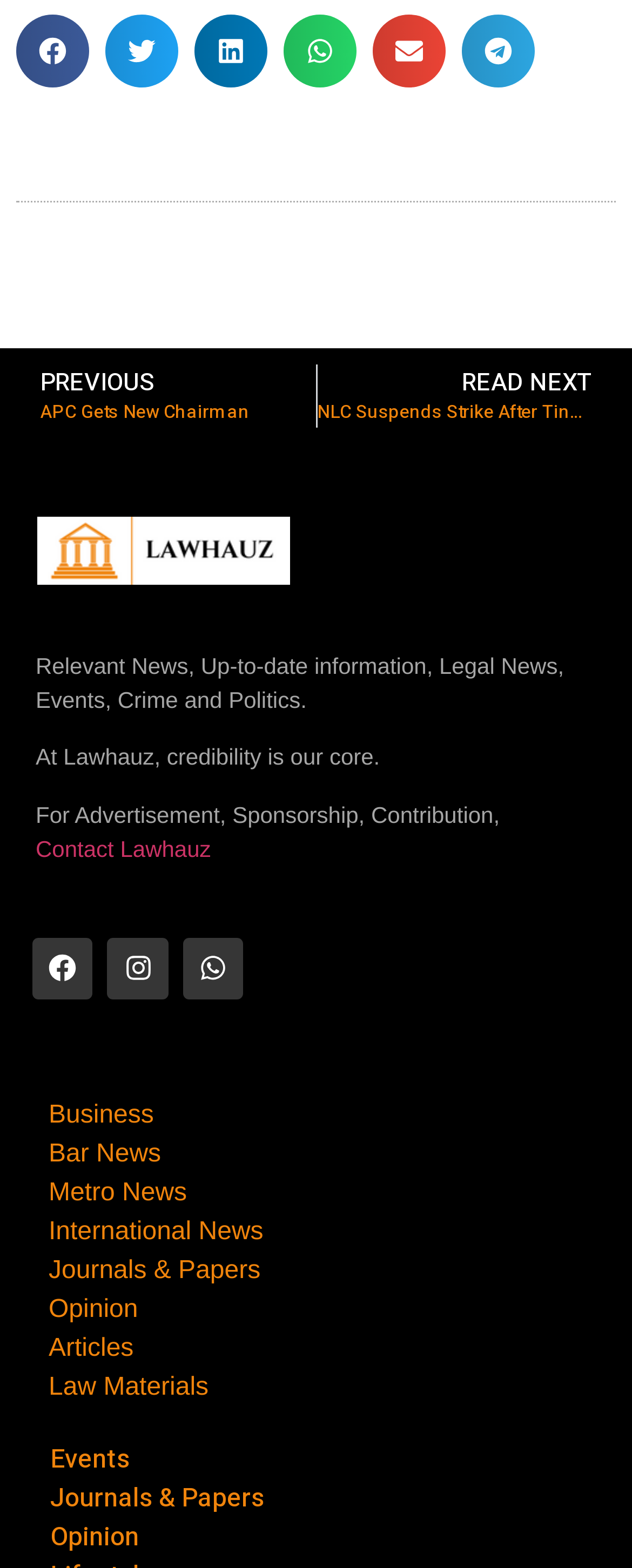Specify the bounding box coordinates of the area to click in order to follow the given instruction: "View business news."

[0.077, 0.699, 0.923, 0.724]